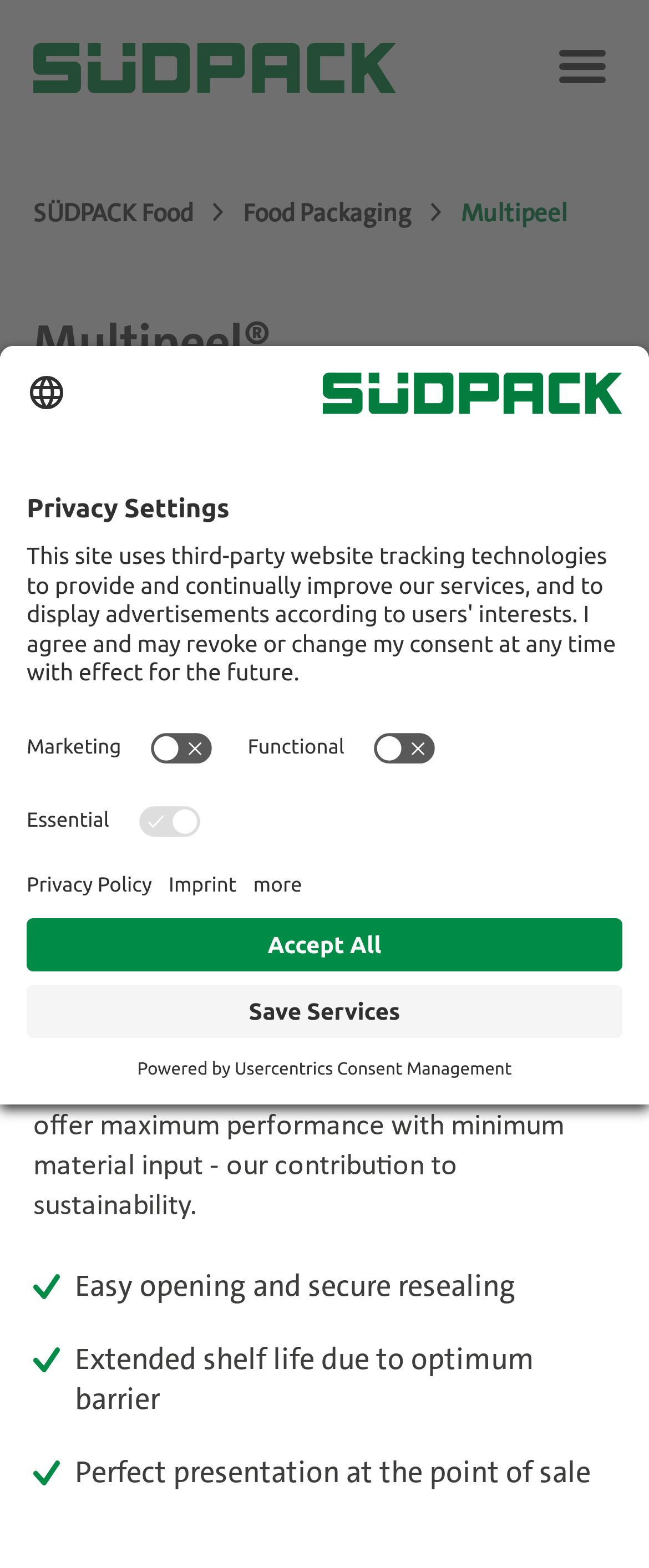Specify the bounding box coordinates of the element's region that should be clicked to achieve the following instruction: "Select language". The bounding box coordinates consist of four float numbers between 0 and 1, in the format [left, top, right, bottom].

[0.041, 0.238, 0.103, 0.263]